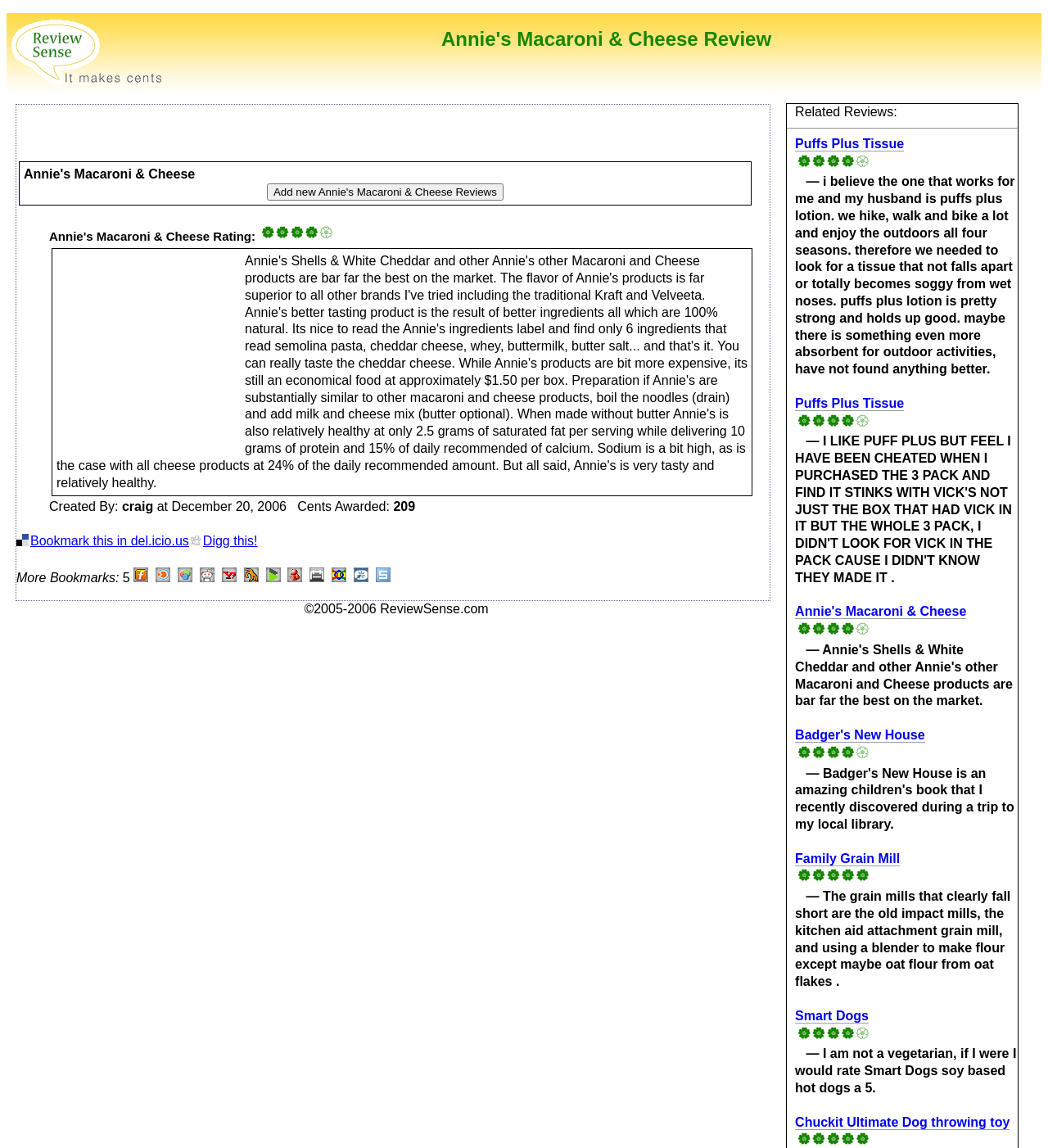Provide the text content of the webpage's main heading.

Annie's Macaroni & Cheese Review